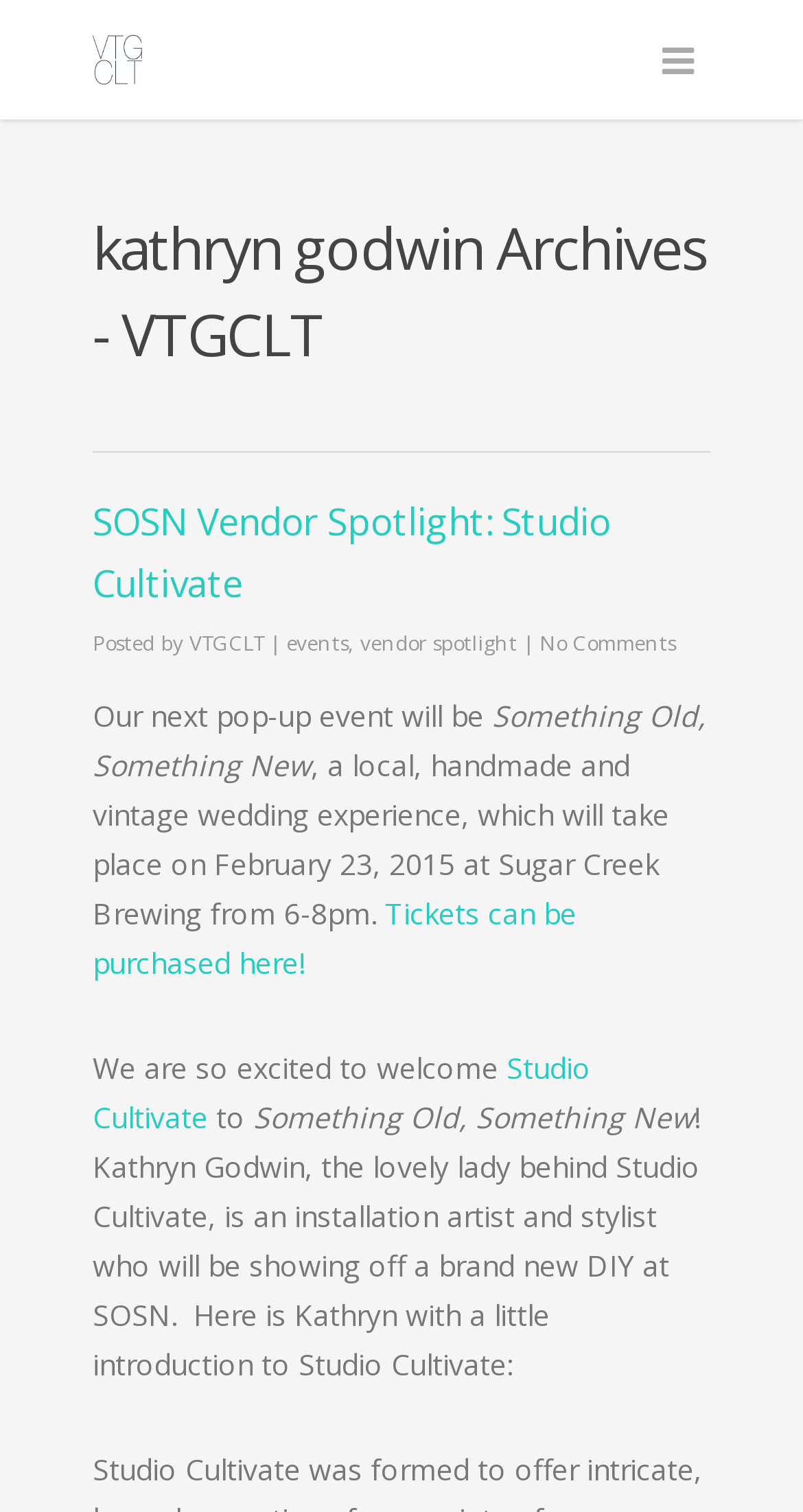Locate the bounding box coordinates of the element that should be clicked to fulfill the instruction: "read about How Does A Traffic Exchange Work?".

None